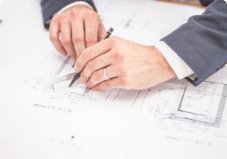What is emphasized in this scene? From the image, respond with a single word or brief phrase.

Careful planning and expertise